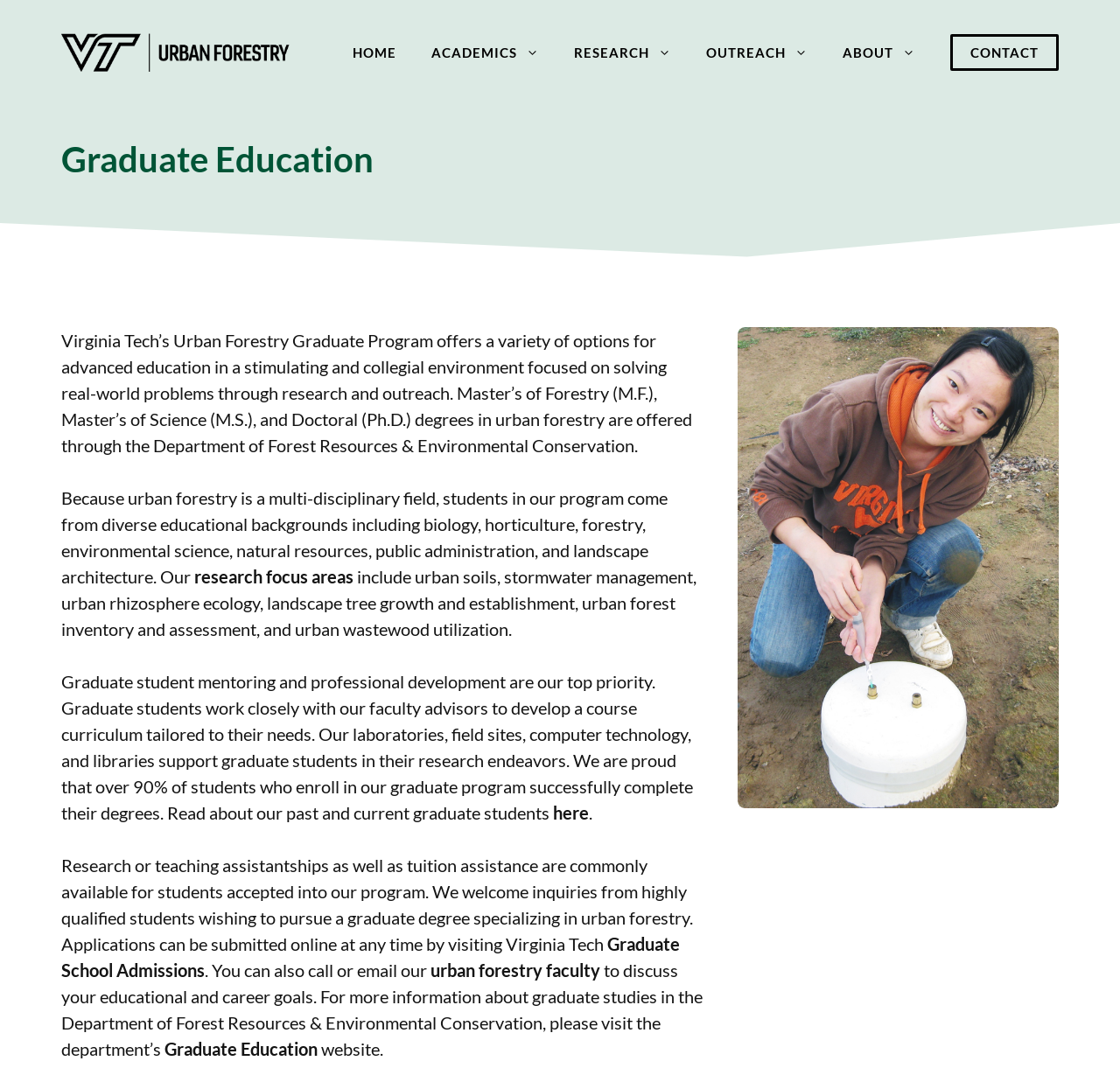Please identify the bounding box coordinates of where to click in order to follow the instruction: "Click the 'HOME' link".

[0.299, 0.024, 0.37, 0.073]